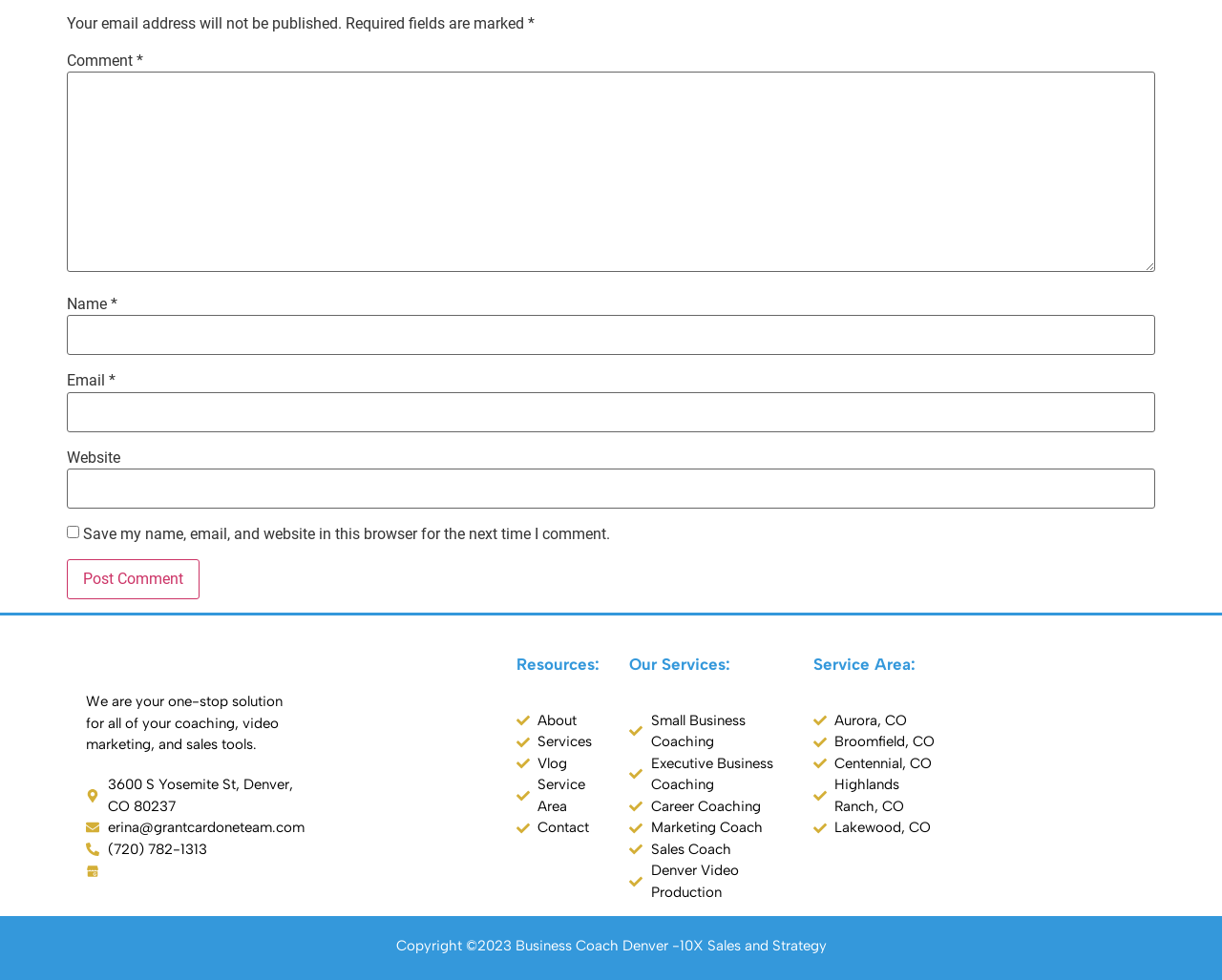Give a short answer to this question using one word or a phrase:
How many links are there under 'Service Area:' section?

5